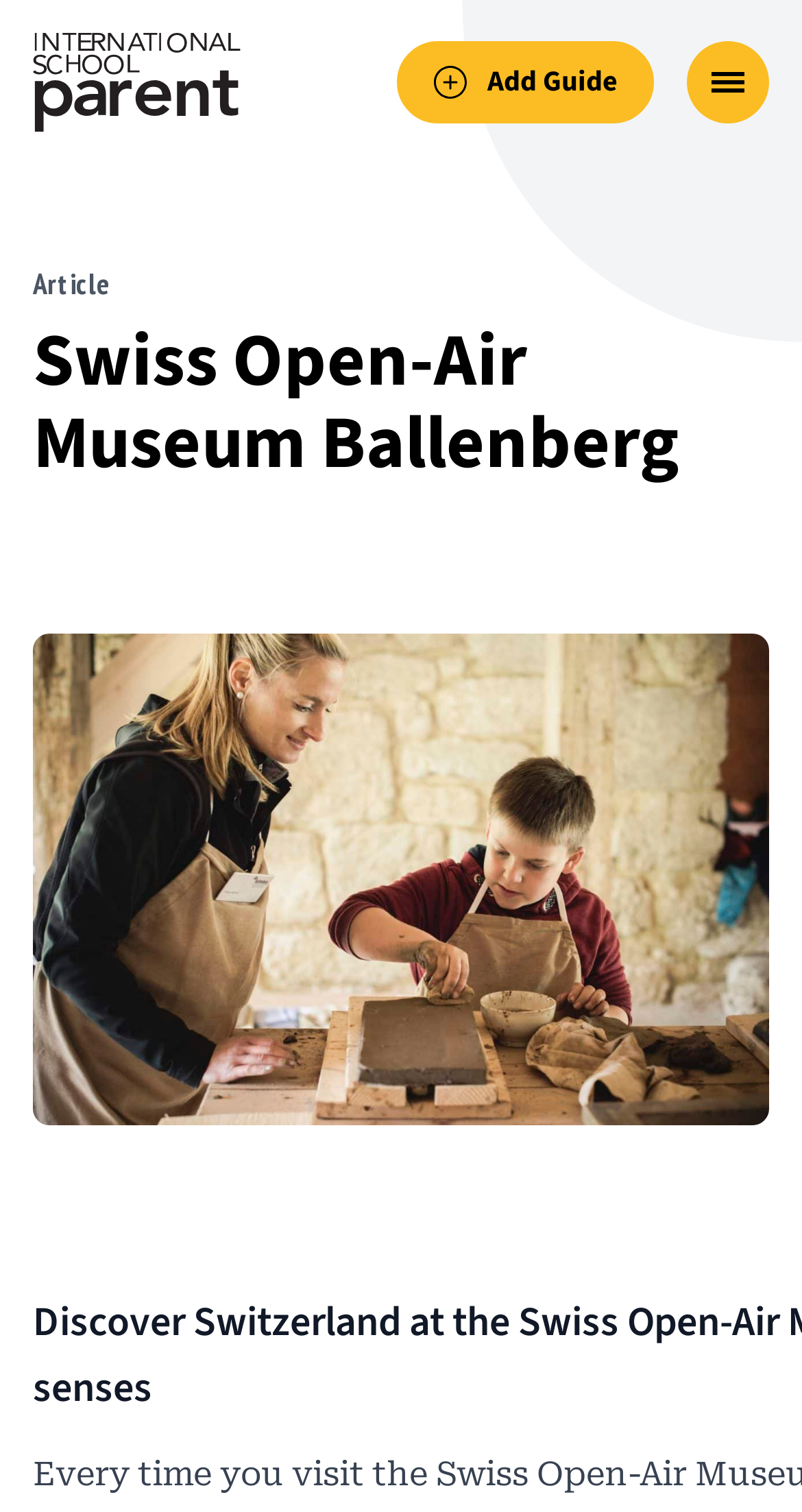Locate the bounding box coordinates of the UI element described by: "title="Open mobile navigation"". Provide the coordinates as four float numbers between 0 and 1, formatted as [left, top, right, bottom].

[0.856, 0.027, 0.959, 0.082]